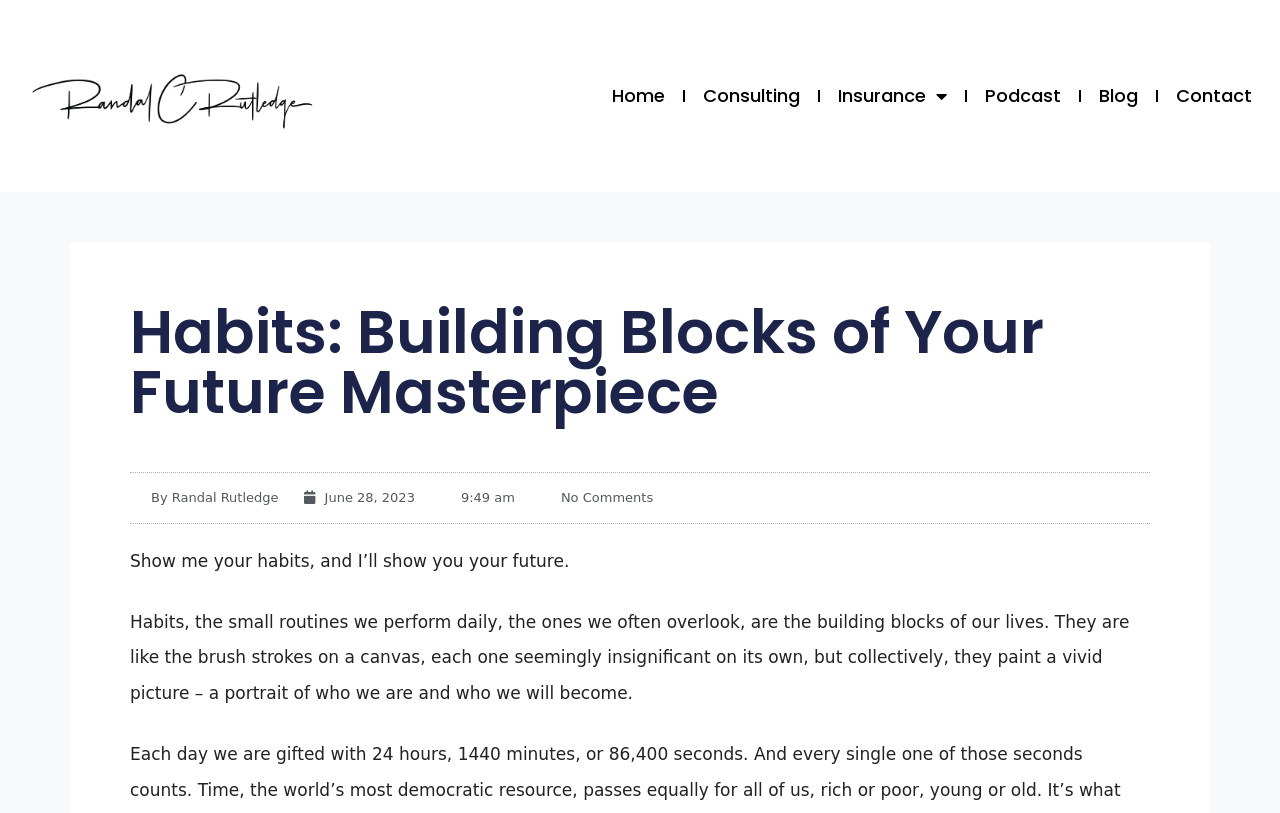Respond with a single word or short phrase to the following question: 
What is the date of the article?

June 28, 2023